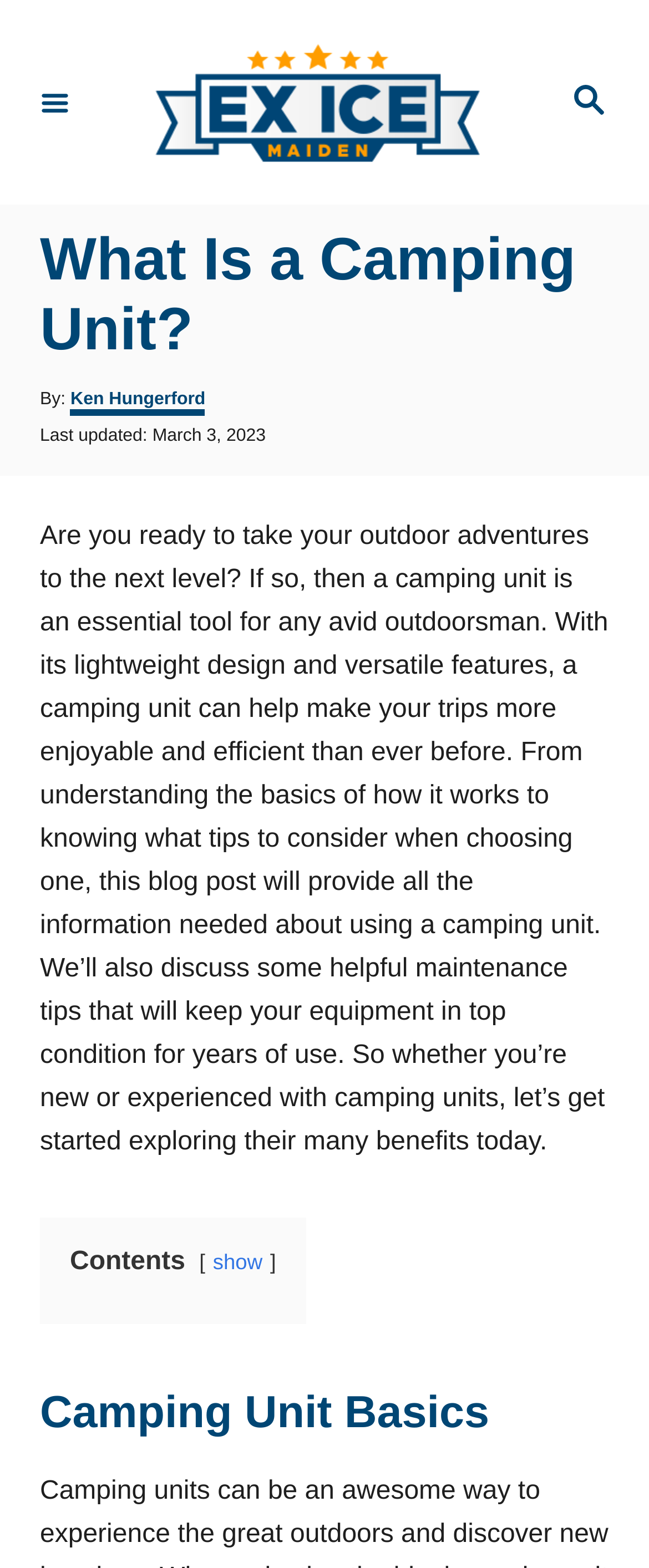Your task is to find and give the main heading text of the webpage.

What Is a Camping Unit?